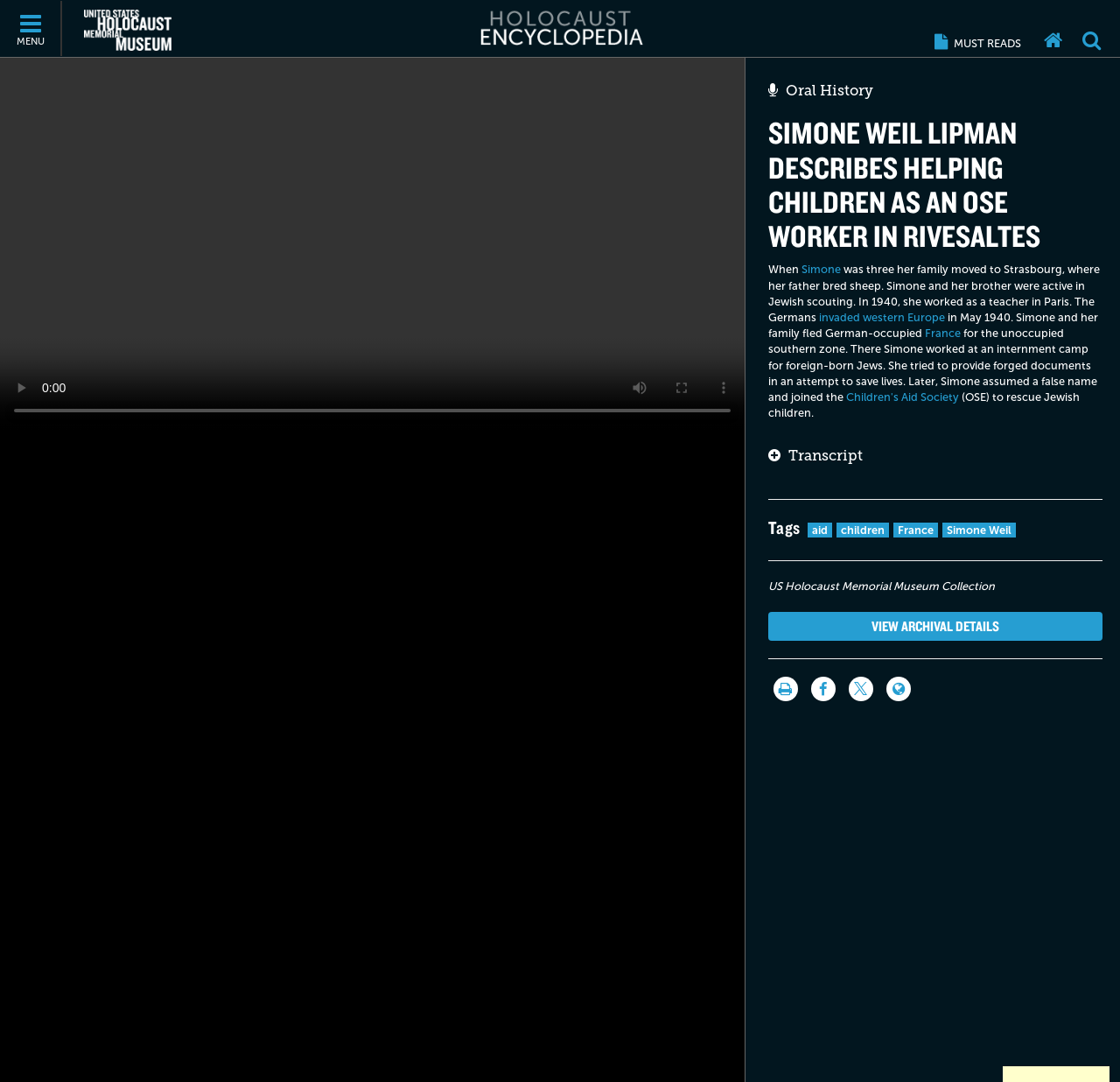Extract the primary headline from the webpage and present its text.

SIMONE WEIL LIPMAN DESCRIBES HELPING CHILDREN AS AN OSE WORKER IN RIVESALTES